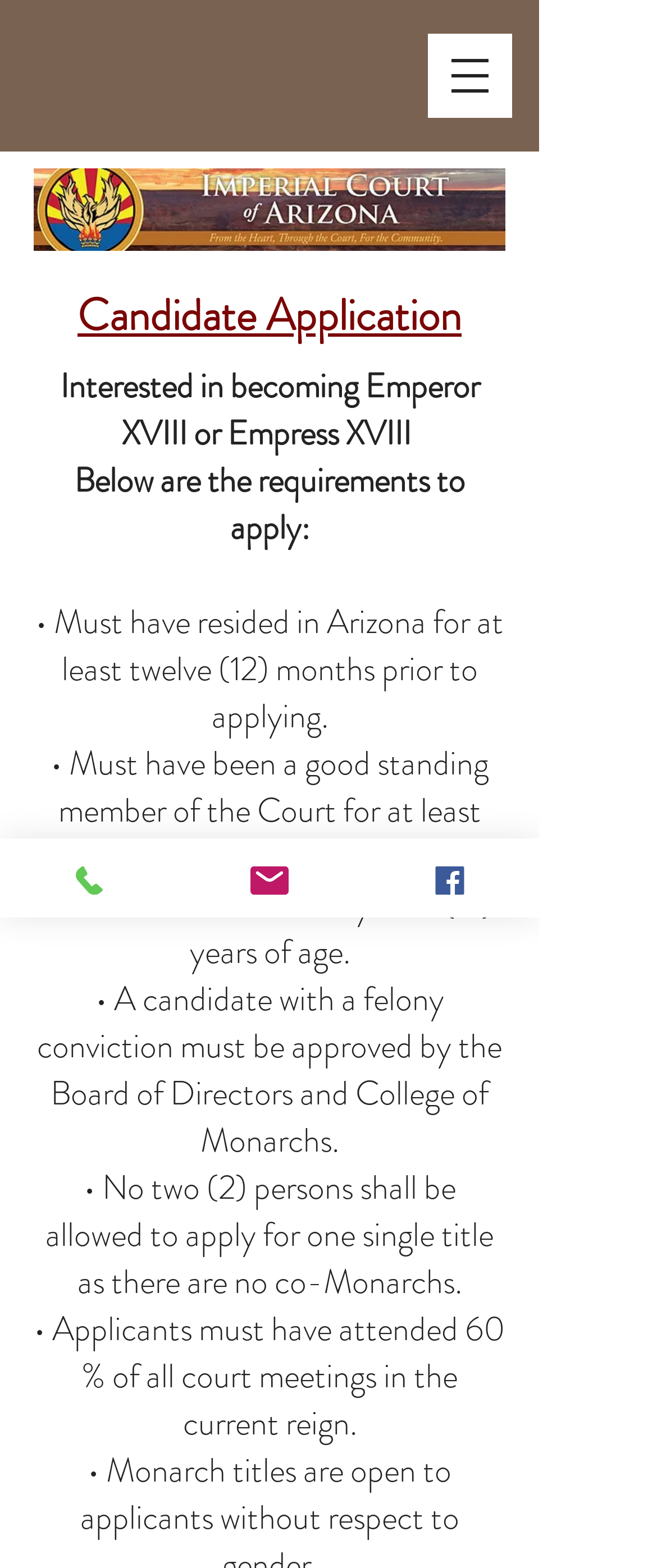Based on the image, provide a detailed and complete answer to the question: 
How long must a candidate have resided in Arizona?

The webpage states that a candidate must have 'resided in Arizona for at least twelve (12) months prior to applying.'